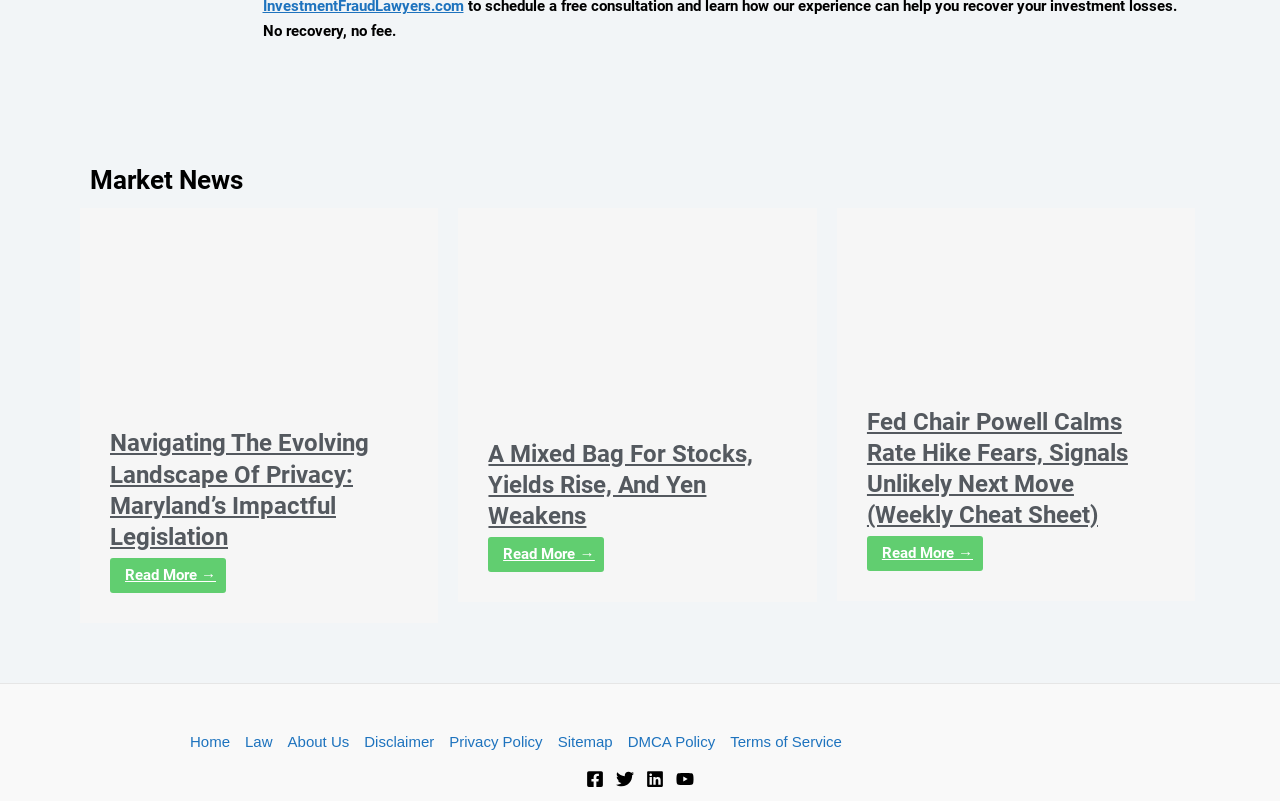What is the main topic of the webpage?
Based on the image content, provide your answer in one word or a short phrase.

Market News